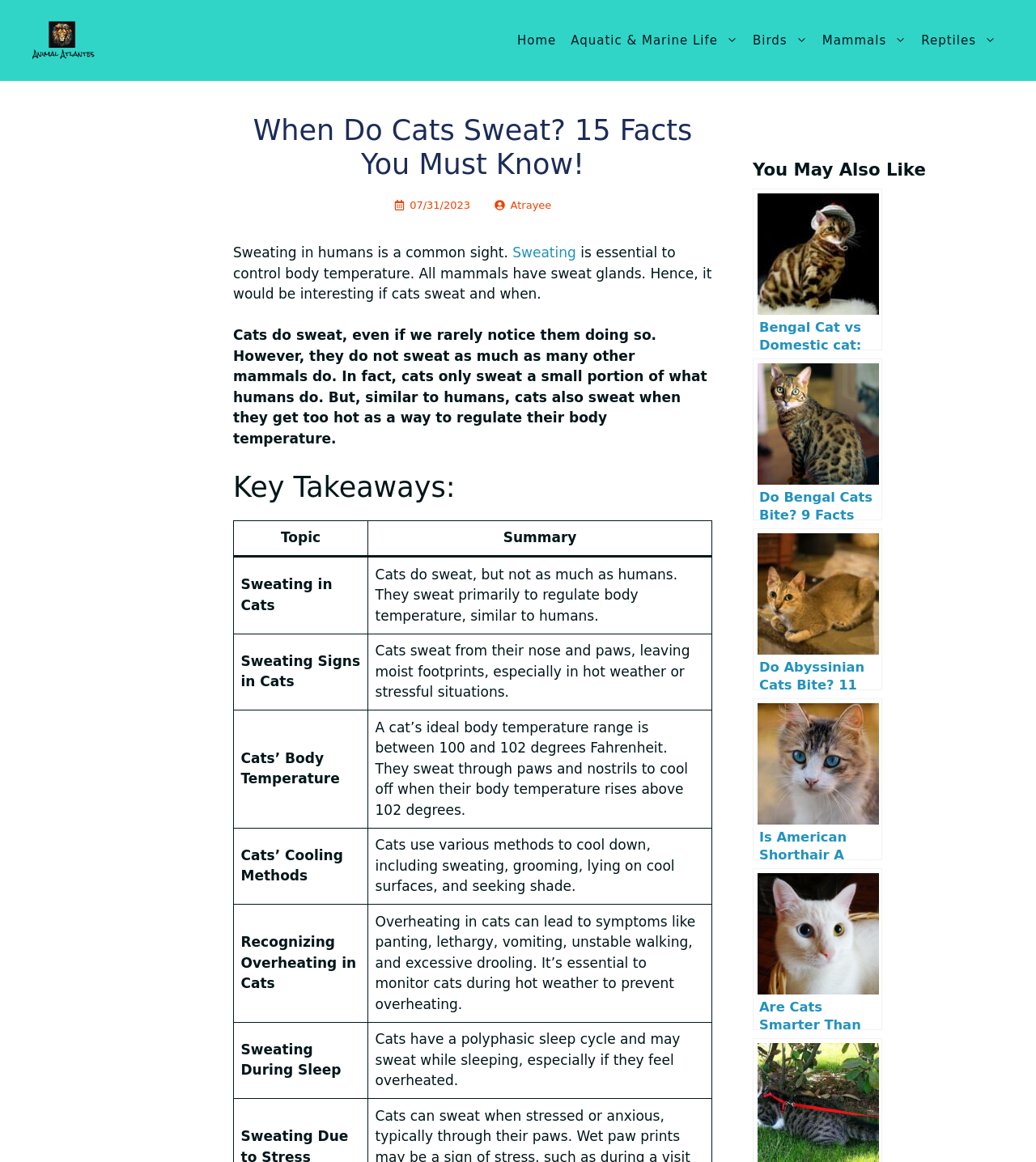What are the symptoms of overheating in cats?
Based on the visual details in the image, please answer the question thoroughly.

The article mentions that overheating in cats can lead to symptoms like panting, lethargy, vomiting, unstable walking, and excessive drooling, and it's essential to monitor cats during hot weather to prevent overheating.